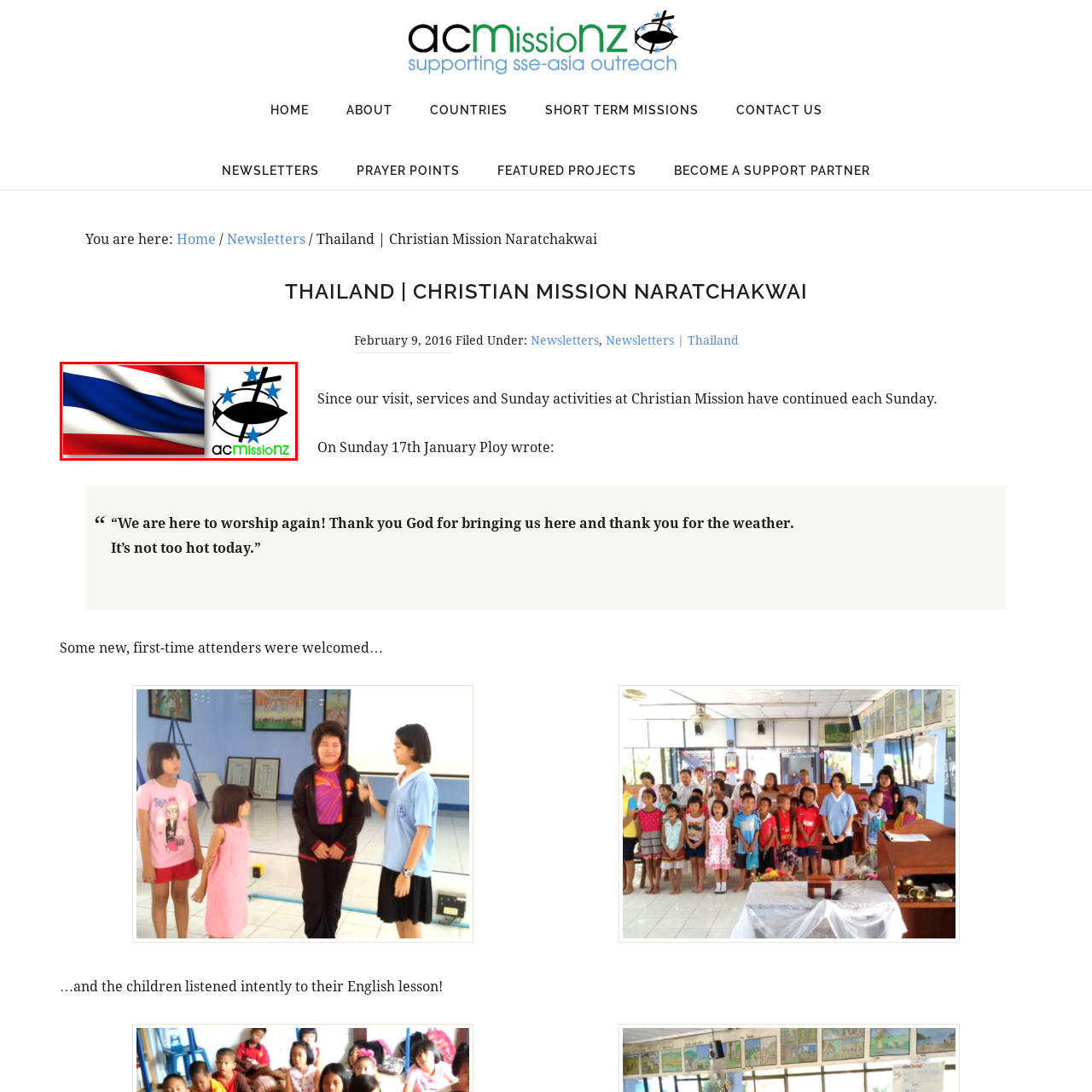Concentrate on the part of the image bordered in red, What is the logo of acmissionNZ? Answer concisely with a word or phrase.

Stylized fish and cross with 5 blue stars